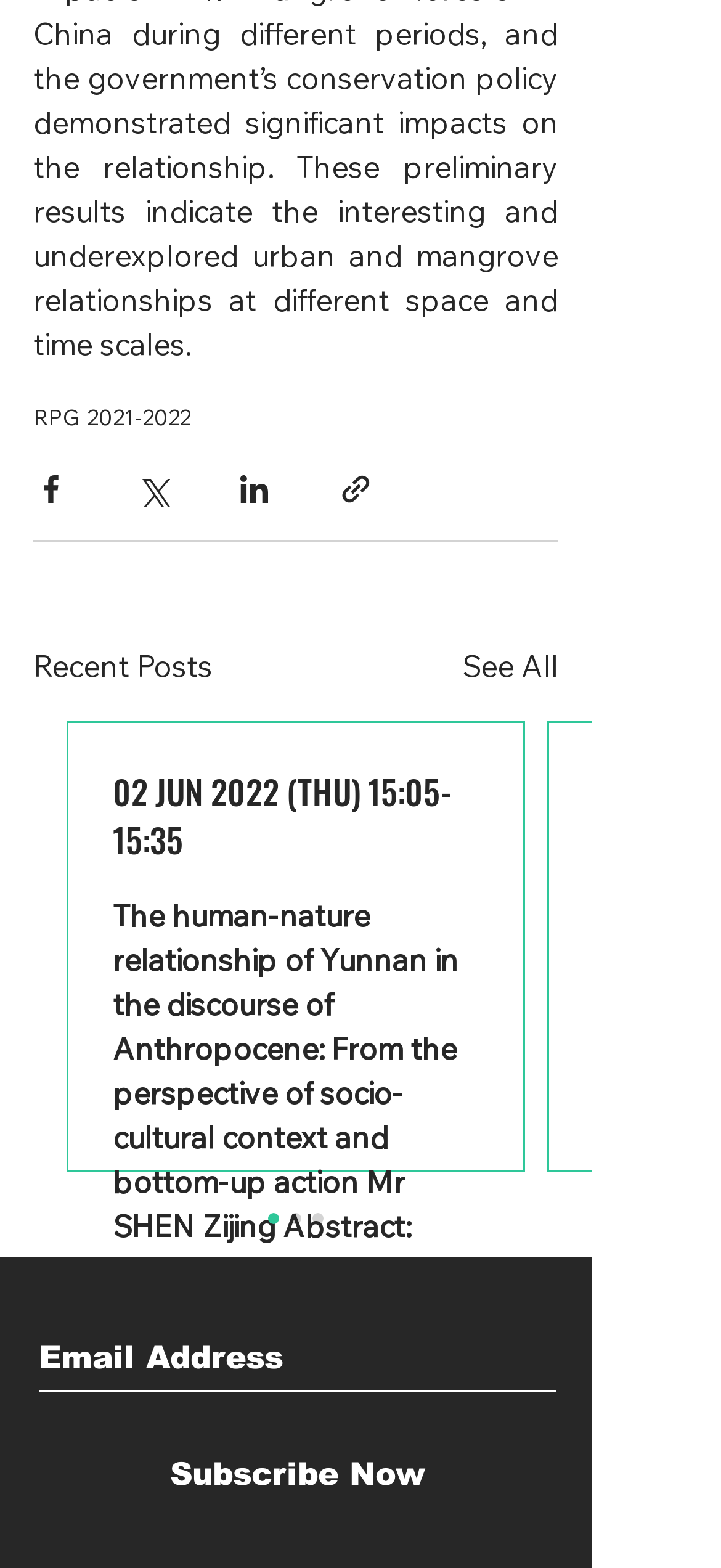What type of content is in the hidden article?
Using the image, elaborate on the answer with as much detail as possible.

The hidden article contains a link with a date and time, suggesting that it might be a post or an article with a specific publication time.